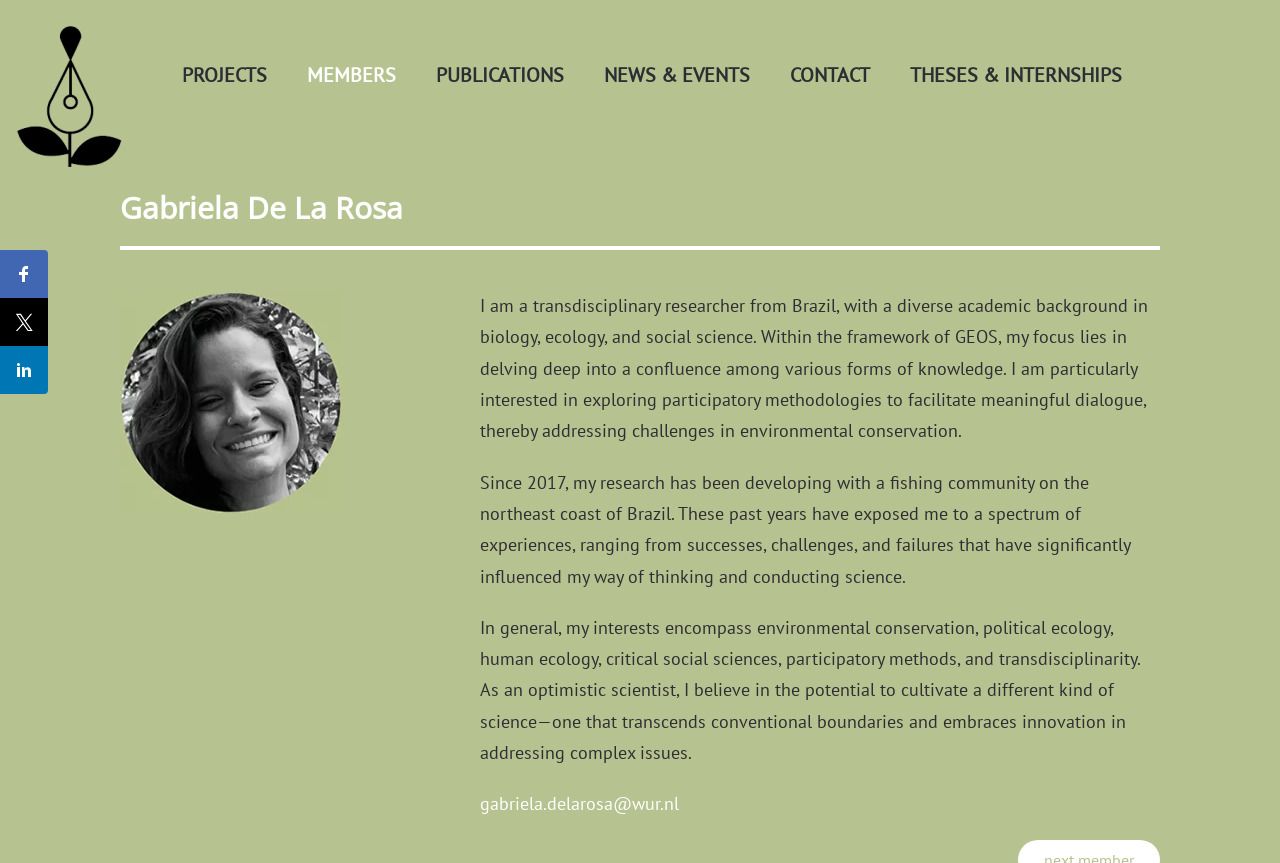Predict the bounding box of the UI element that fits this description: "Theses & internships".

[0.711, 0.067, 0.877, 0.107]